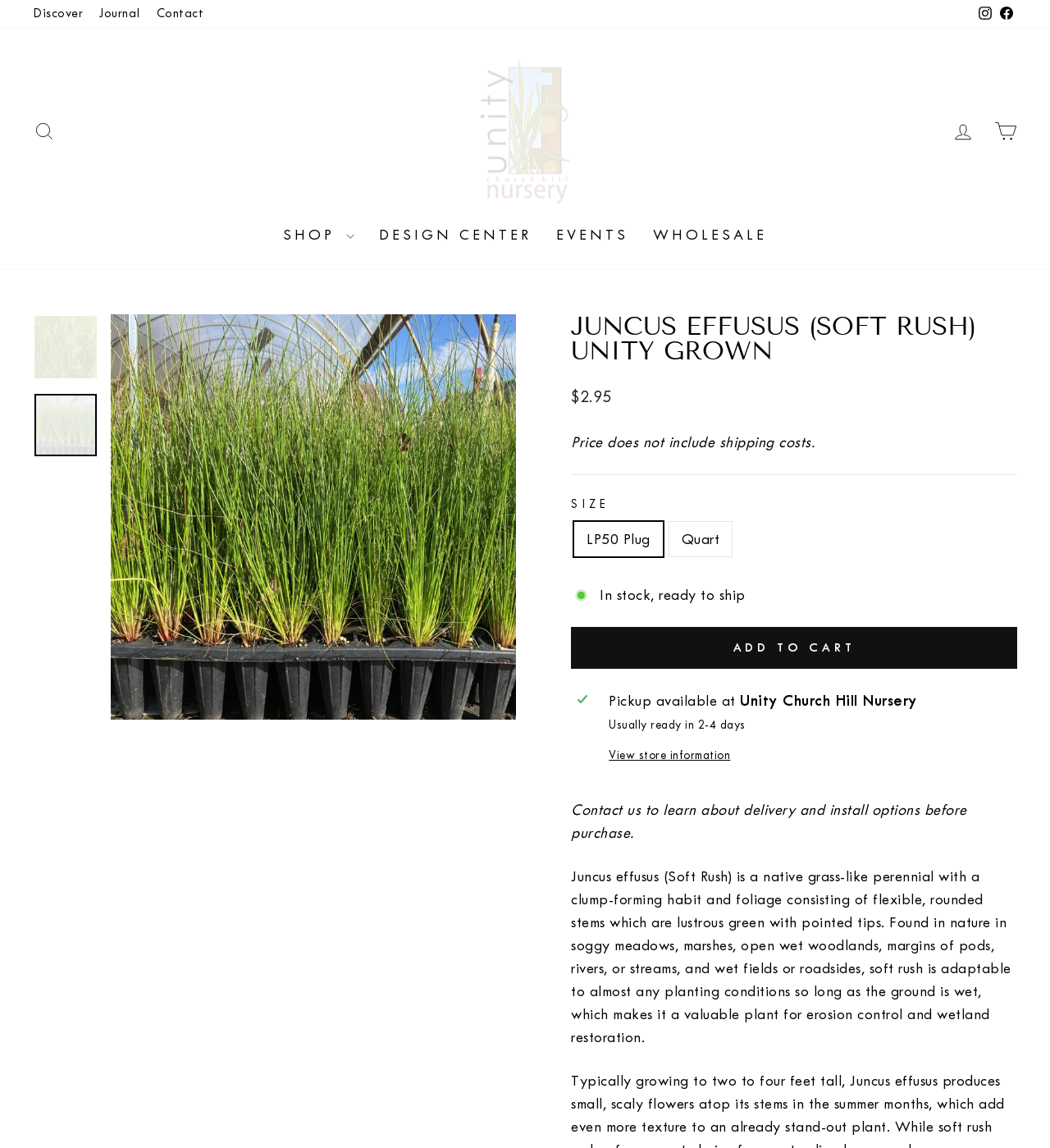From the element description icon-search Search, predict the bounding box coordinates of the UI element. The coordinates must be specified in the format (top-left x, top-left y, bottom-right x, bottom-right y) and should be within the 0 to 1 range.

[0.022, 0.098, 0.062, 0.13]